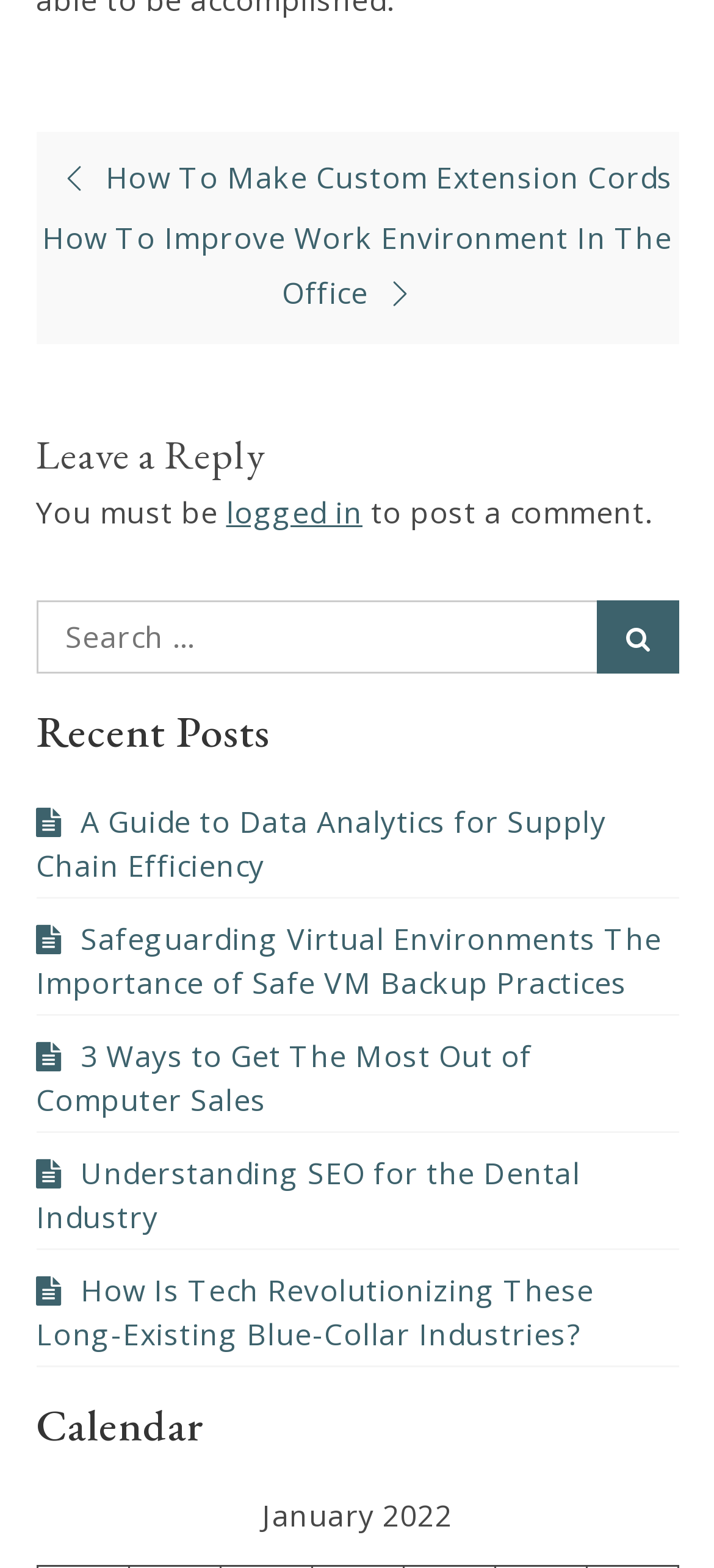Provide the bounding box coordinates in the format (top-left x, top-left y, bottom-right x, bottom-right y). All values are floating point numbers between 0 and 1. Determine the bounding box coordinate of the UI element described as: Search

[0.835, 0.383, 0.95, 0.43]